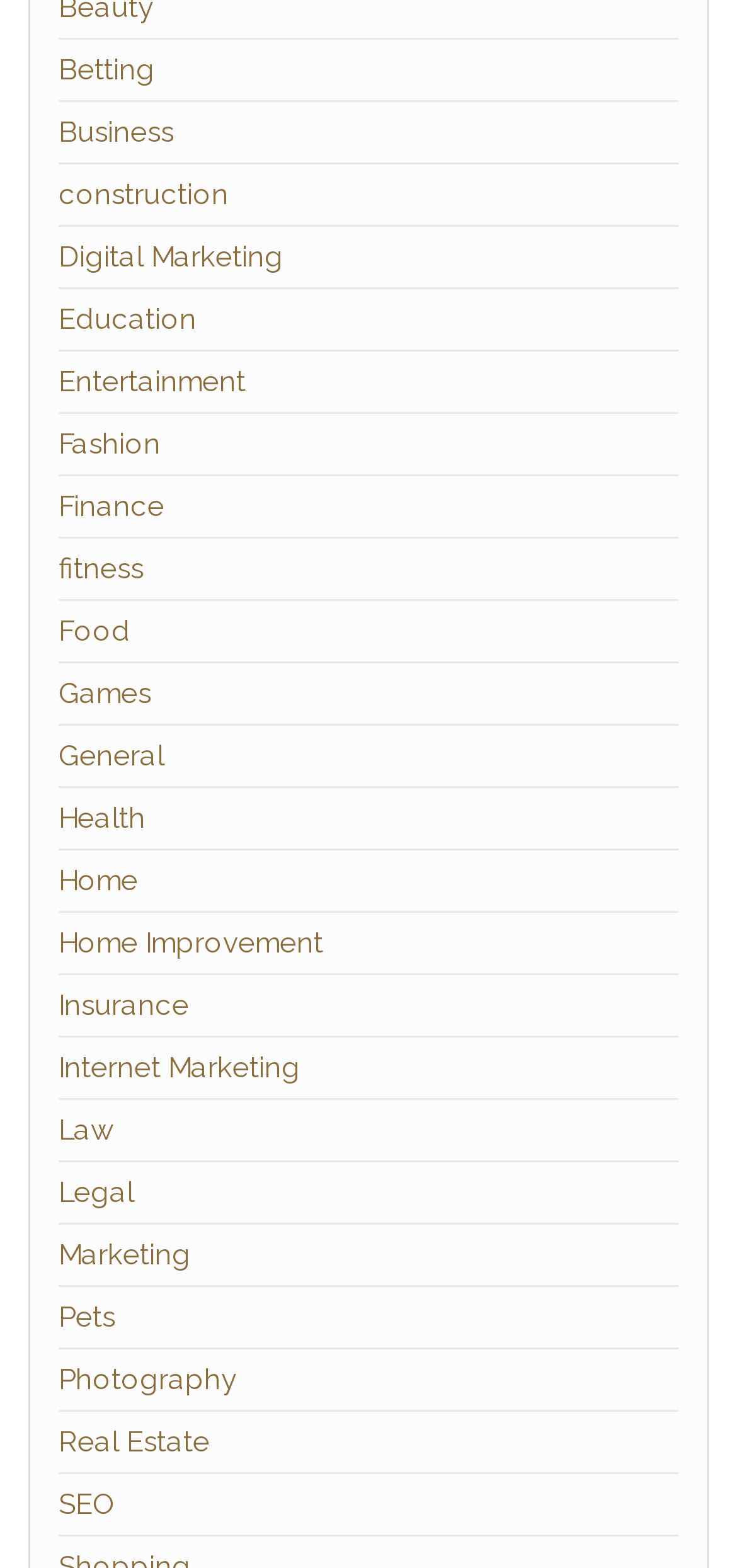Determine the bounding box coordinates of the clickable region to follow the instruction: "Browse the Real Estate page".

[0.079, 0.908, 0.285, 0.93]